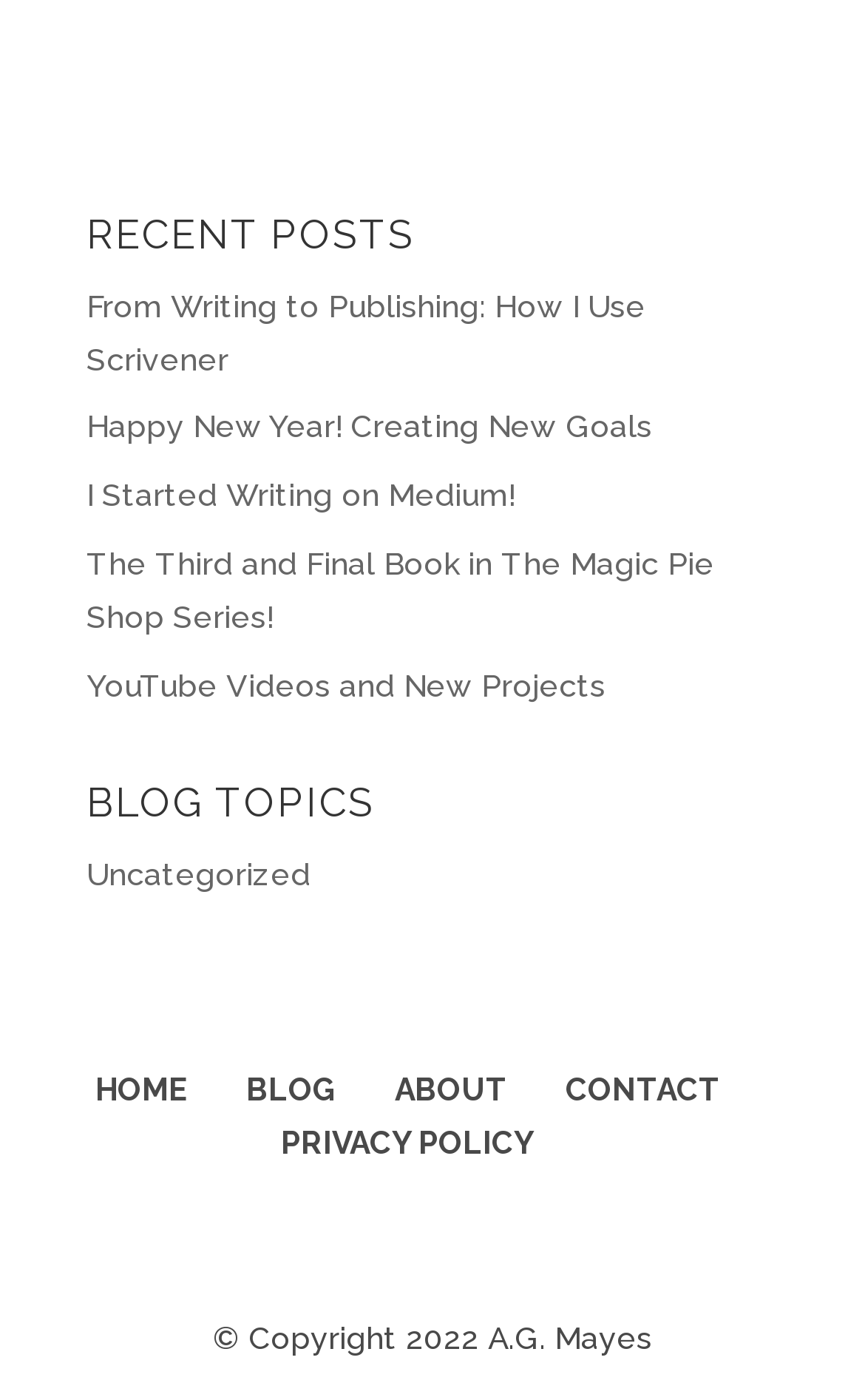Using the element description Privacy Policy, predict the bounding box coordinates for the UI element. Provide the coordinates in (top-left x, top-left y, bottom-right x, bottom-right y) format with values ranging from 0 to 1.

[0.324, 0.803, 0.619, 0.828]